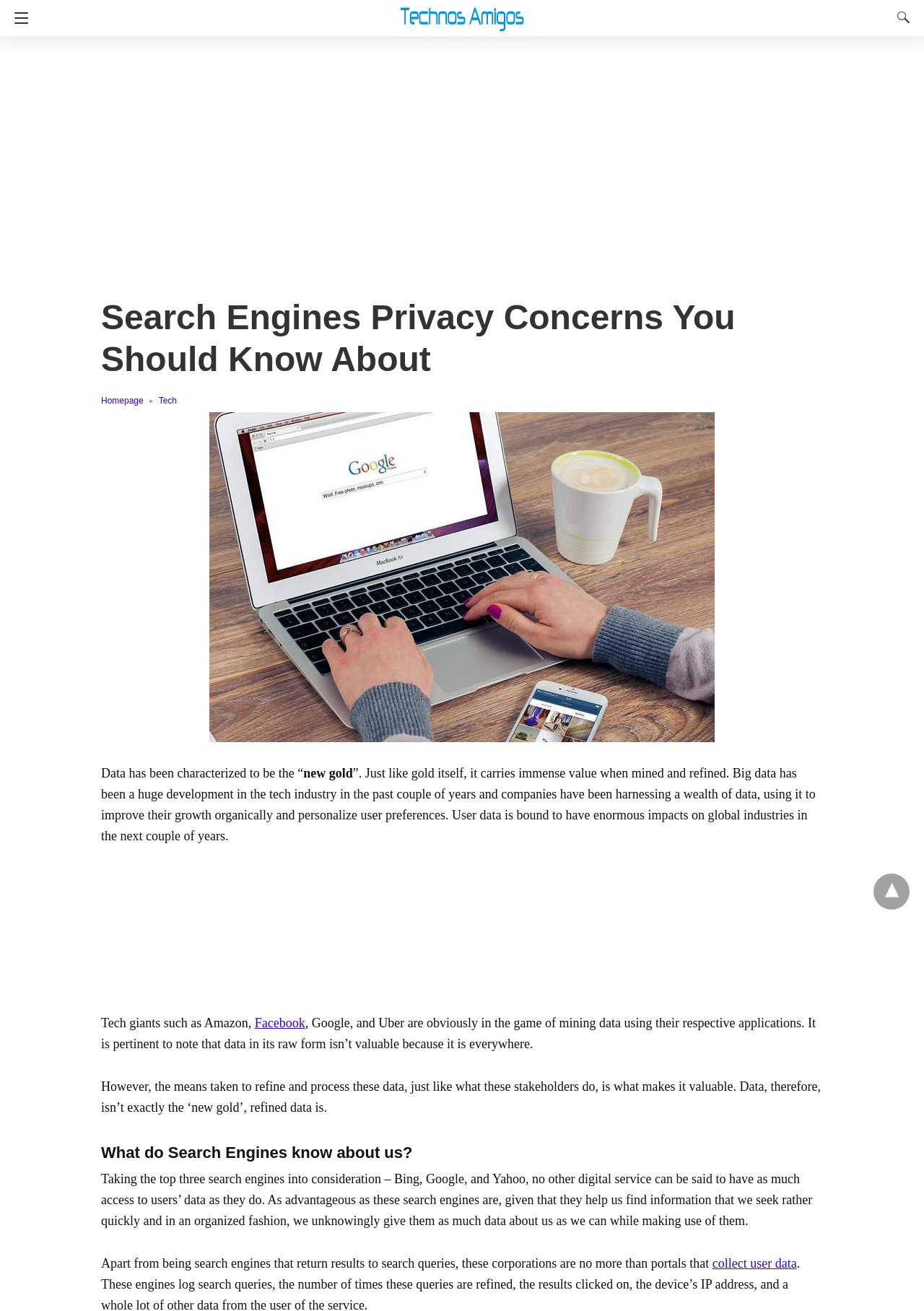What is data compared to? From the image, respond with a single word or brief phrase.

new gold